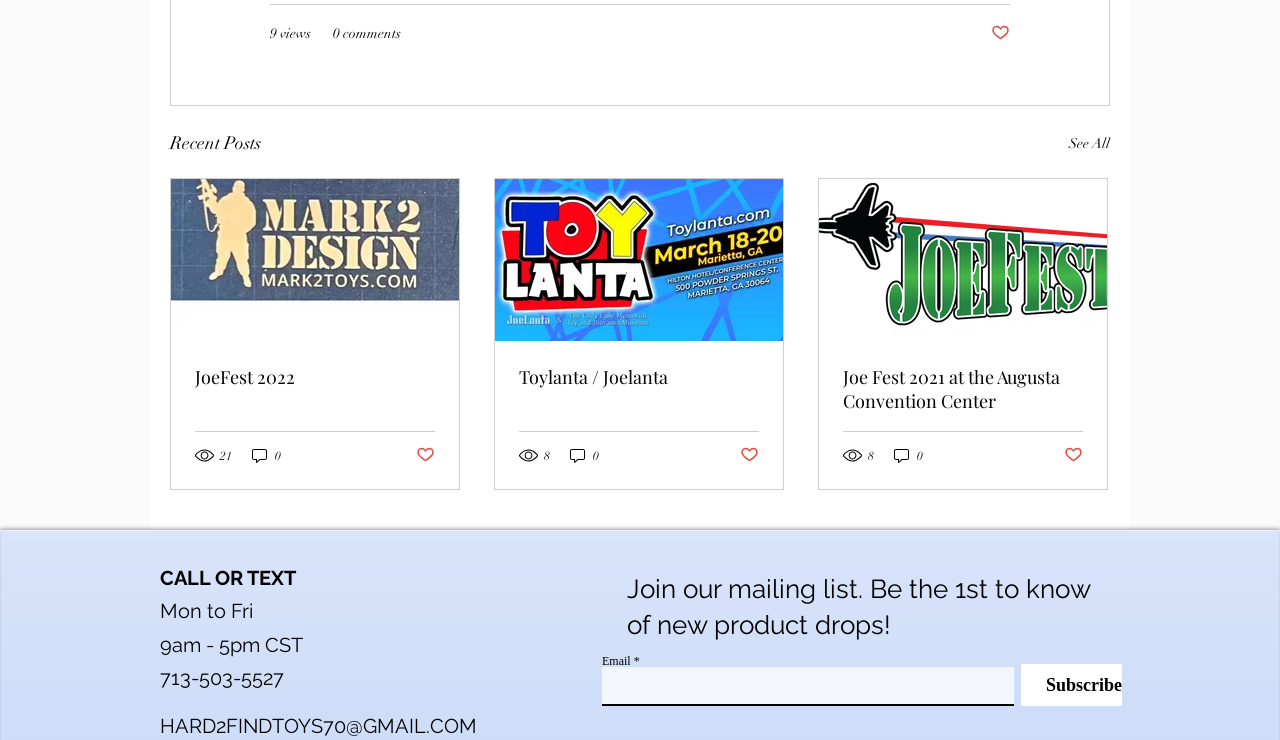Please determine the bounding box coordinates of the clickable area required to carry out the following instruction: "Enter email address in the 'Email *' field". The coordinates must be four float numbers between 0 and 1, represented as [left, top, right, bottom].

[0.47, 0.902, 0.792, 0.955]